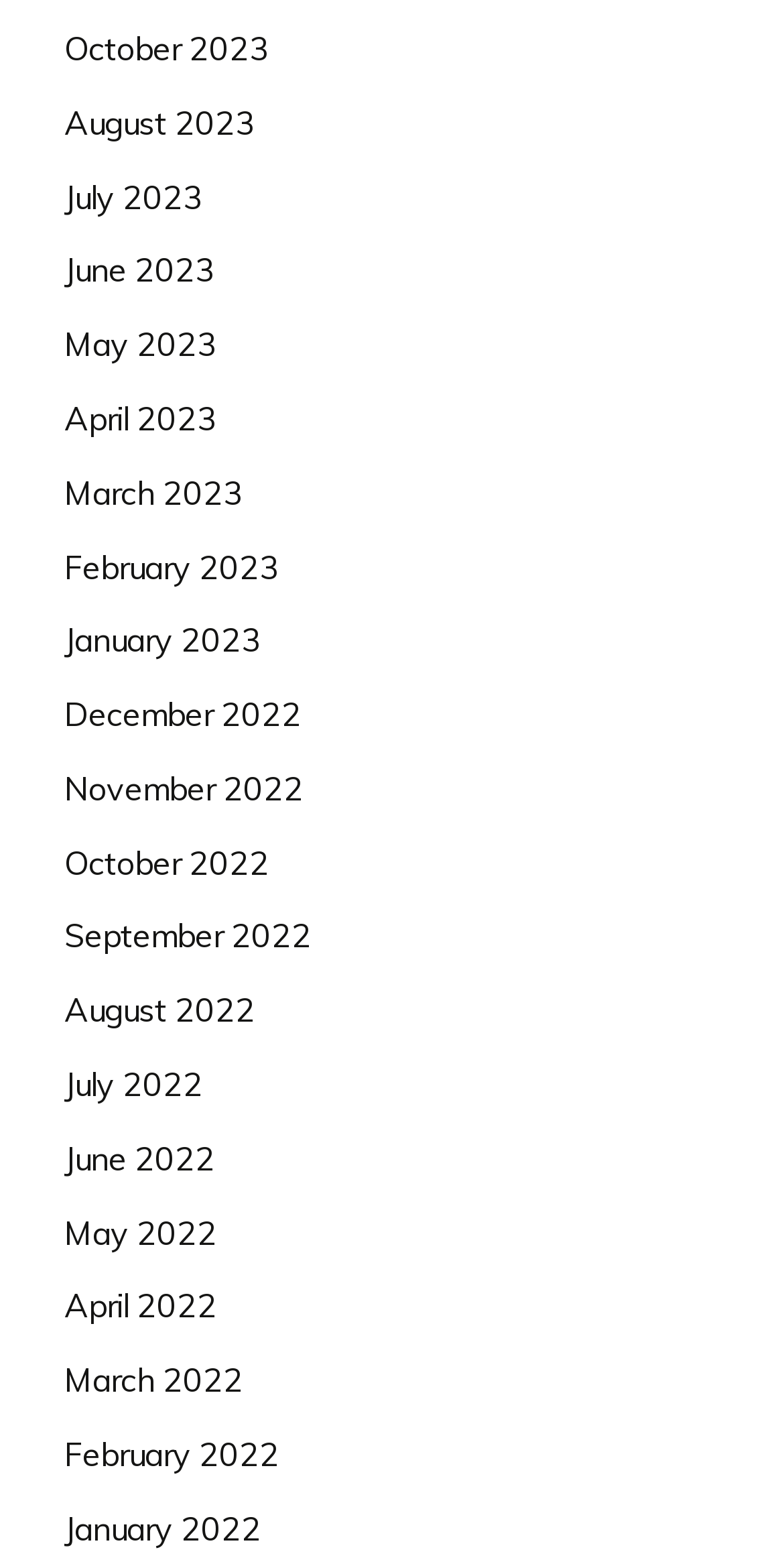Pinpoint the bounding box coordinates of the element to be clicked to execute the instruction: "view January 2023".

[0.082, 0.396, 0.333, 0.422]